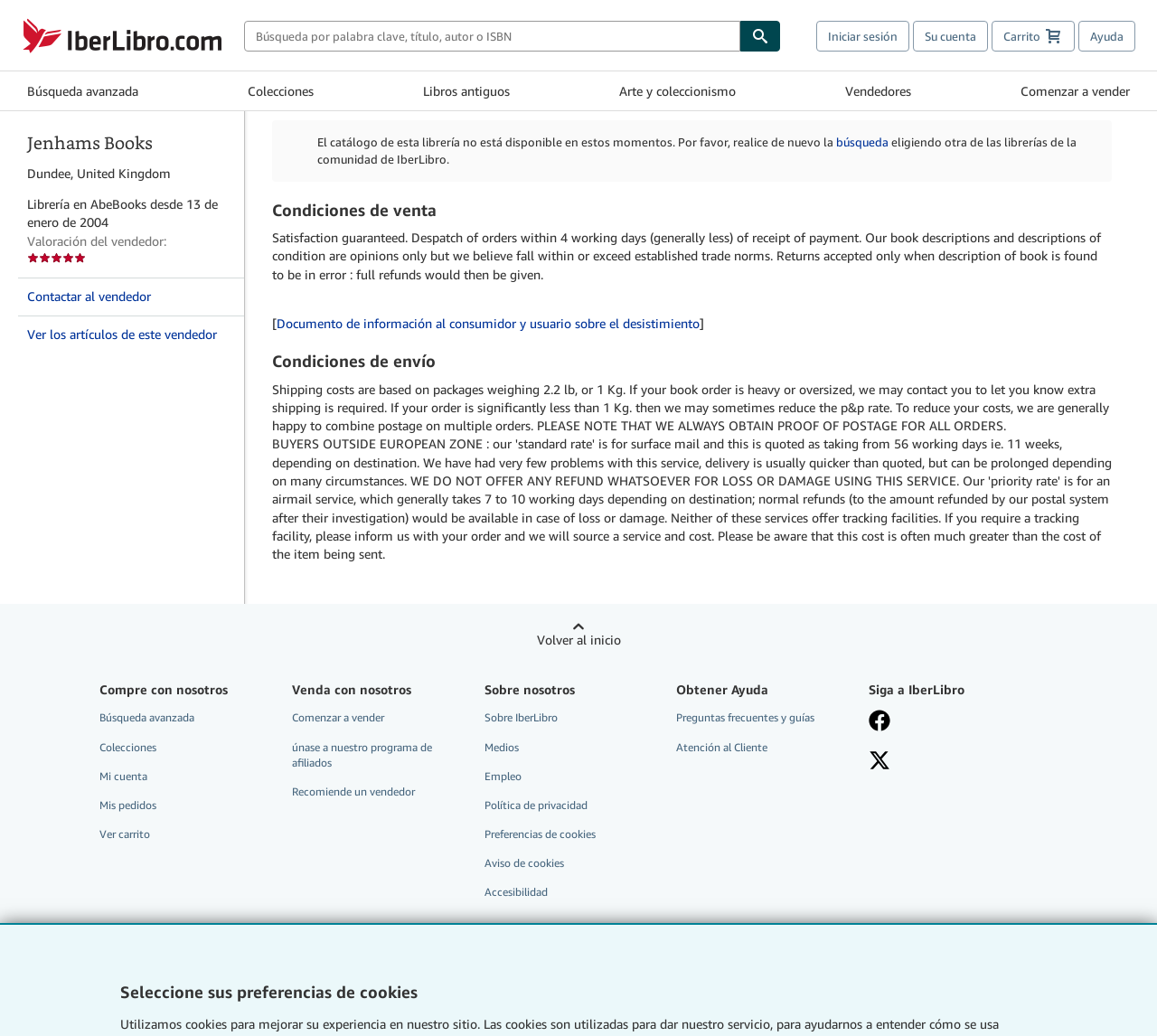Please examine the image and provide a detailed answer to the question: What is the rating of the seller?

The rating of the seller can be found in the link element with the image of 5 stars, which reads 'Valoración 5 estrellas, Learn more about seller ratings'.